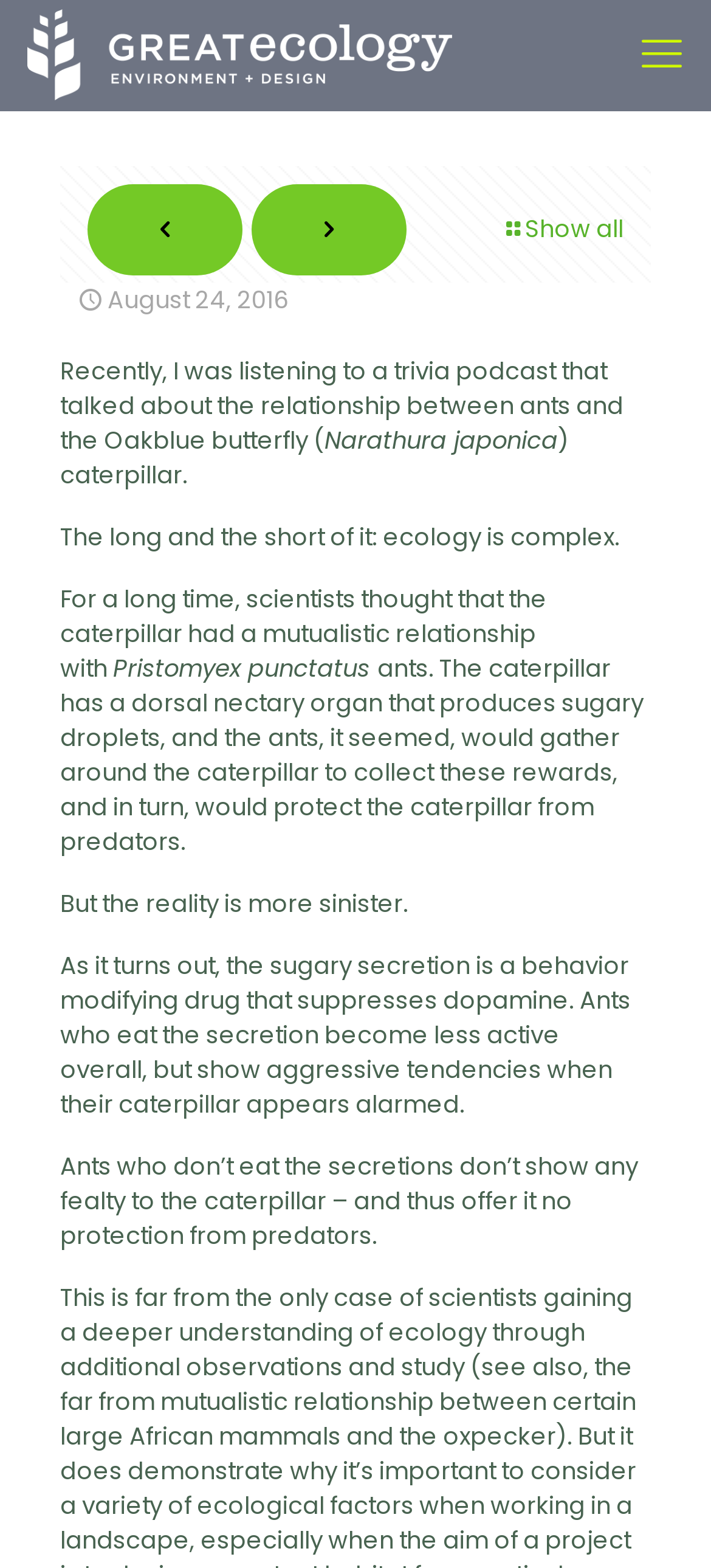Please answer the following question using a single word or phrase: 
What is the logo of the website?

GE-Logo-Horizontal-White